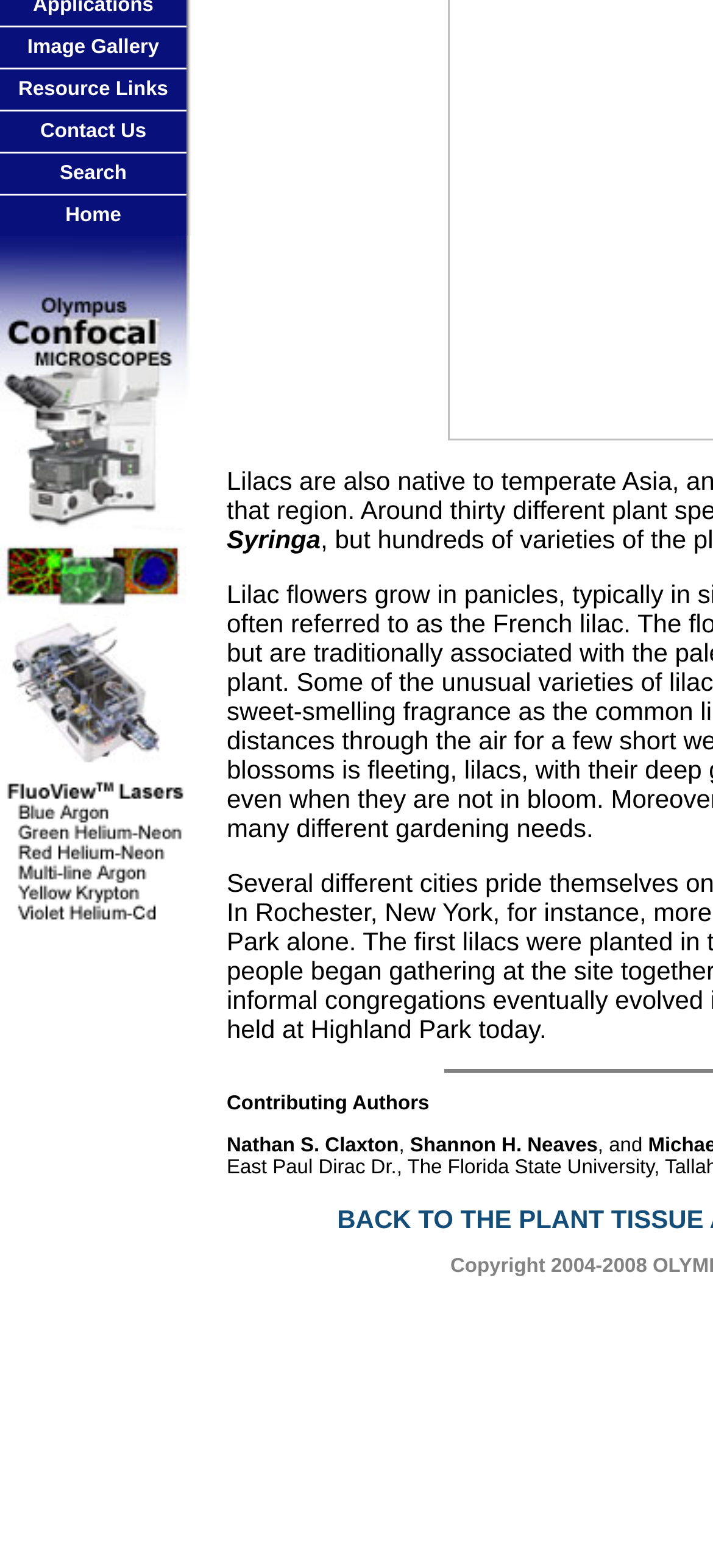Please locate the UI element described by "Search" and provide its bounding box coordinates.

[0.084, 0.104, 0.178, 0.118]